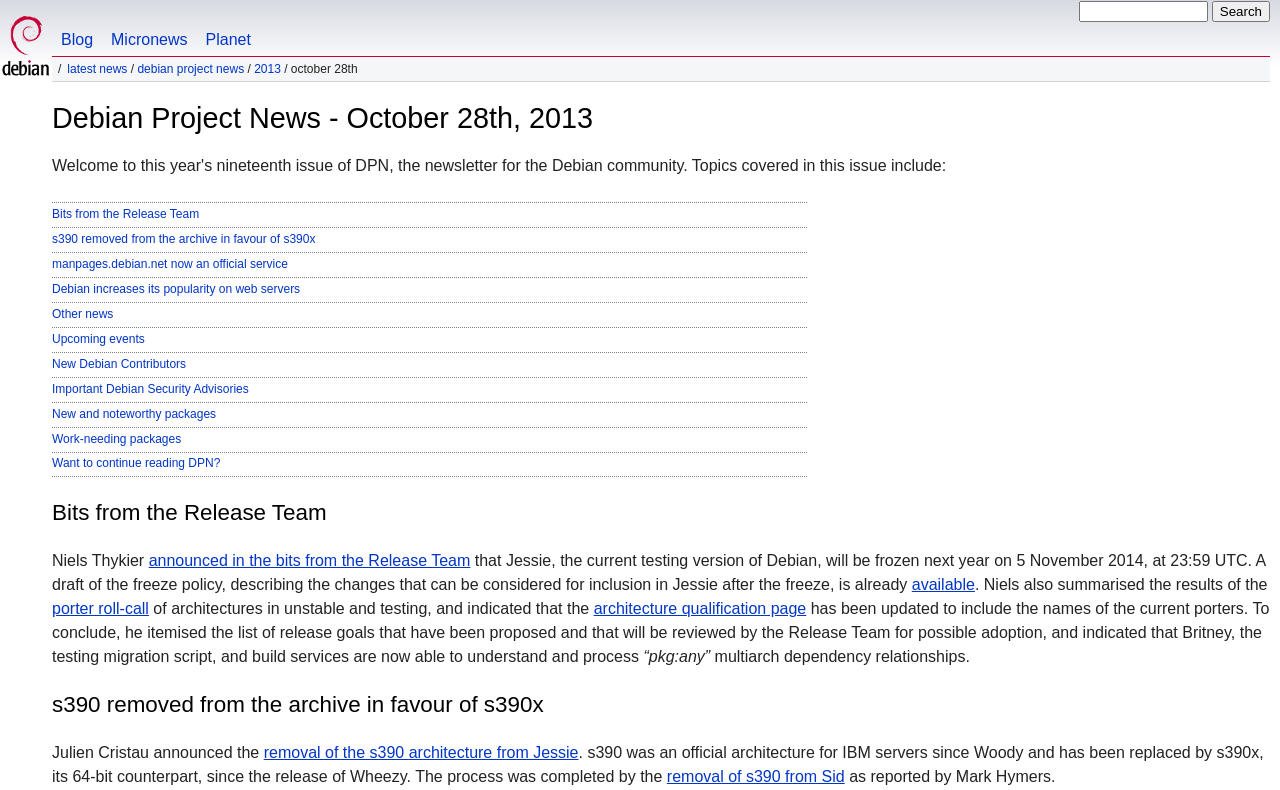Find the bounding box coordinates for the HTML element described in this sentence: "removal of s390 from Sid". Provide the coordinates as four float numbers between 0 and 1, in the format [left, top, right, bottom].

[0.521, 0.973, 0.66, 0.994]